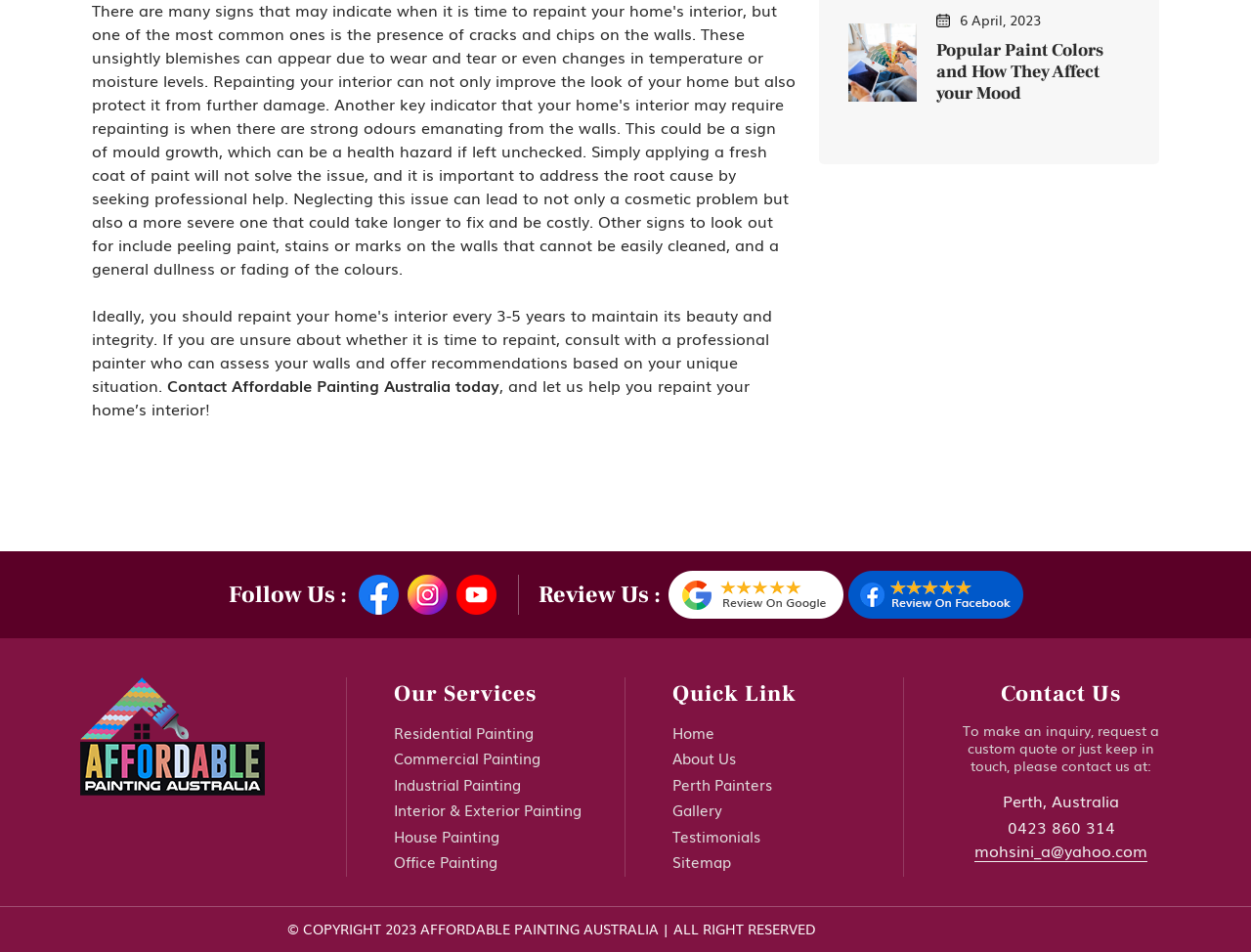Could you determine the bounding box coordinates of the clickable element to complete the instruction: "Contact Affordable Painting Australia today"? Provide the coordinates as four float numbers between 0 and 1, i.e., [left, top, right, bottom].

[0.134, 0.392, 0.399, 0.417]